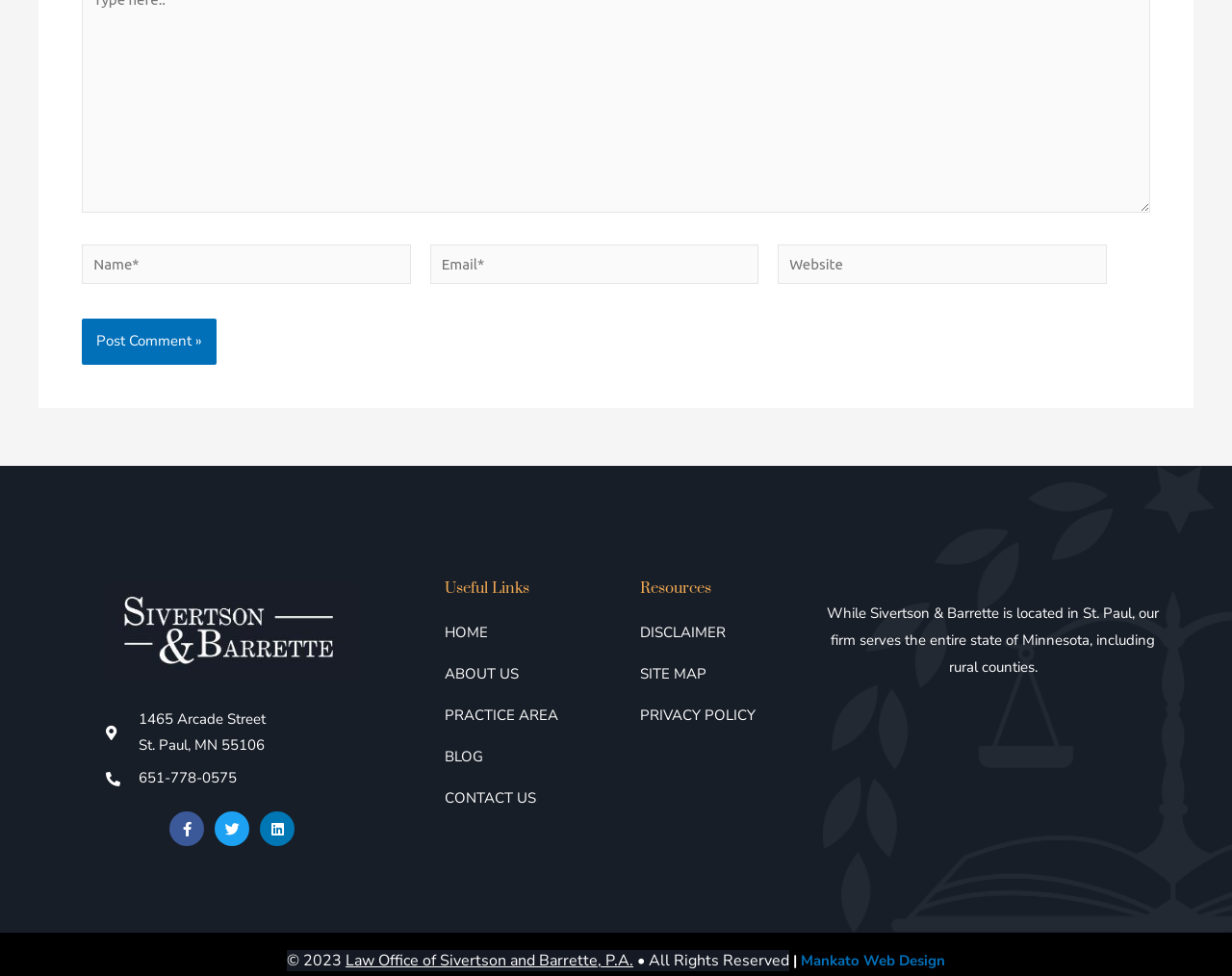What is the address of the law office?
Observe the image and answer the question with a one-word or short phrase response.

1465 Arcade Street, St. Paul, MN 55106